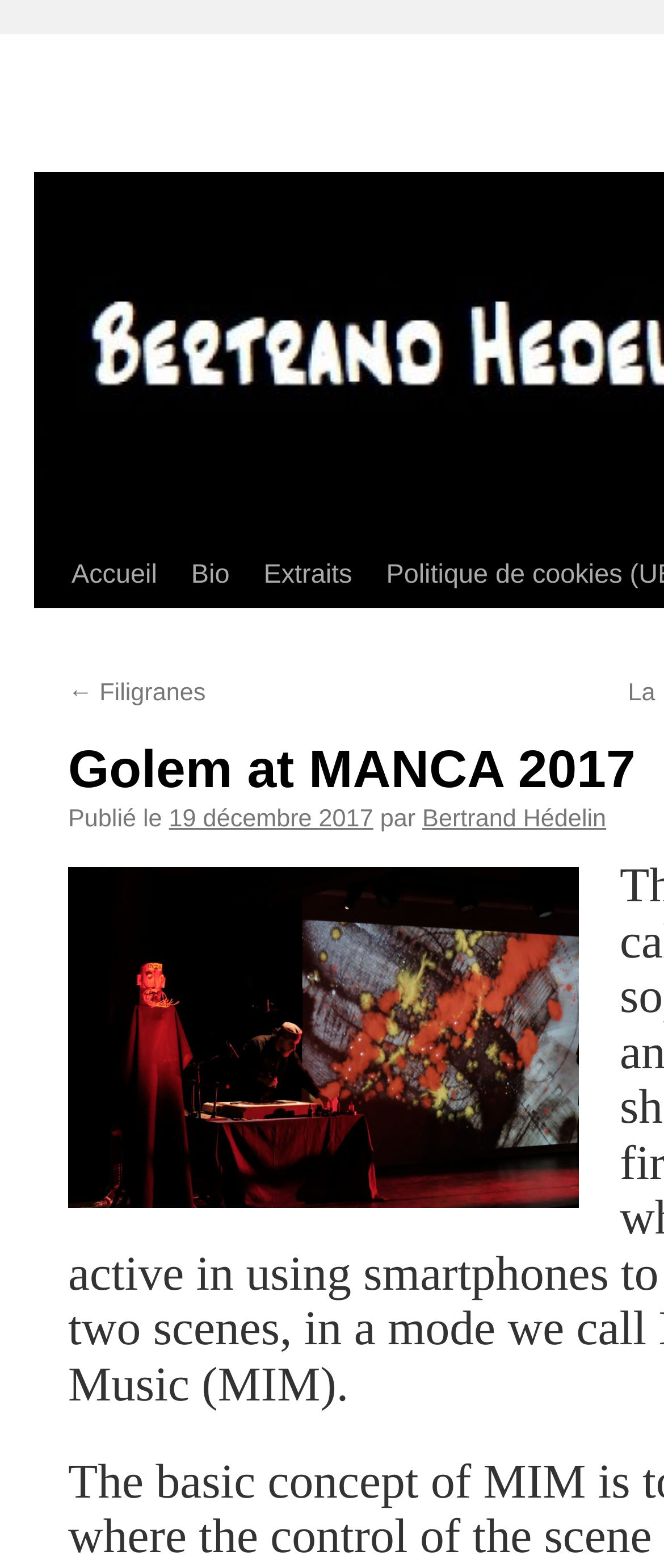Use the information in the screenshot to answer the question comprehensively: Who is the author of the article?

I found the author's name by examining the link 'Bertrand Hédelin' which is preceded by the StaticText element 'par'.